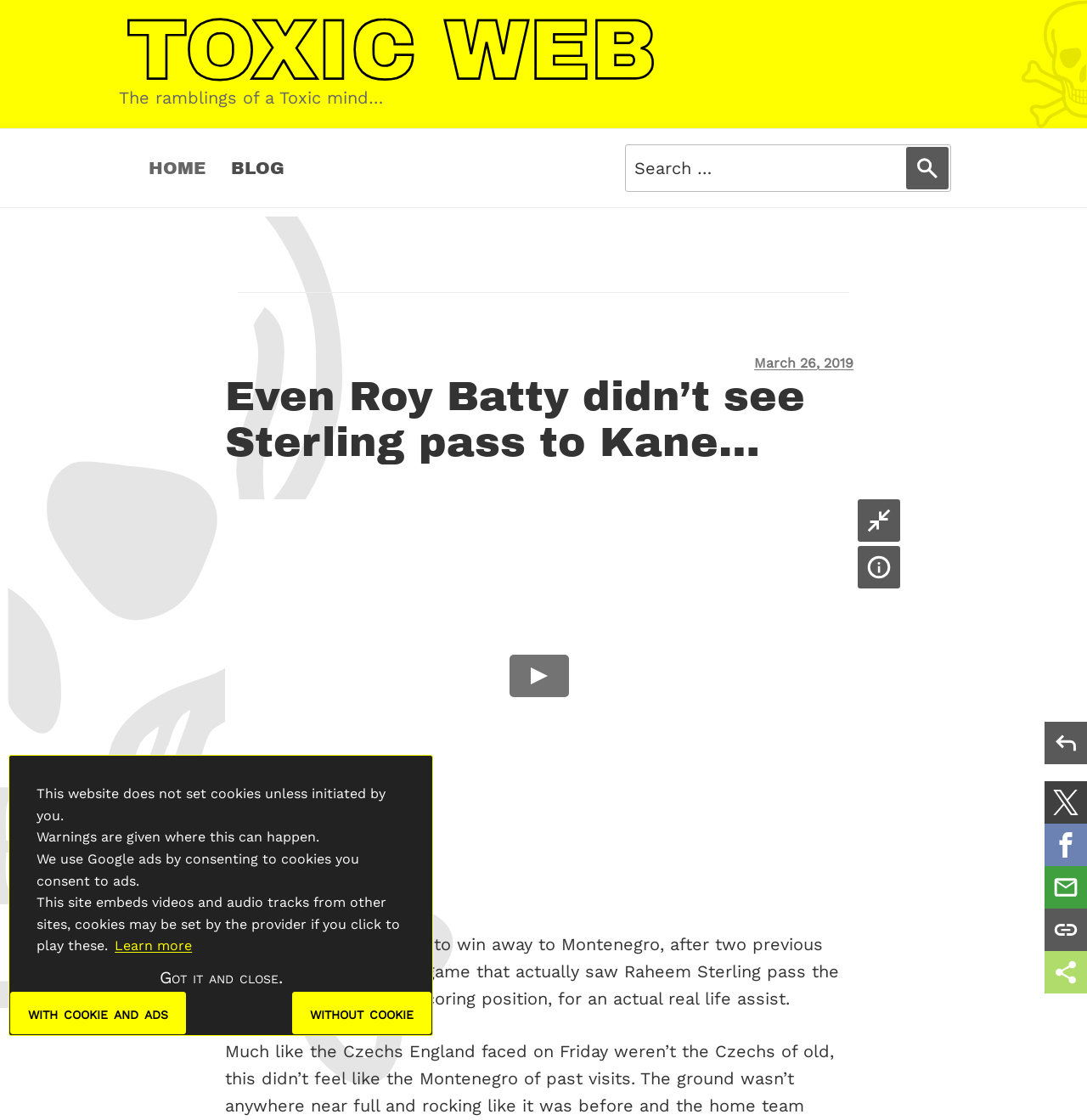Provide a brief response using a word or short phrase to this question:
What is the topic of the article?

England vs Montenegro football match